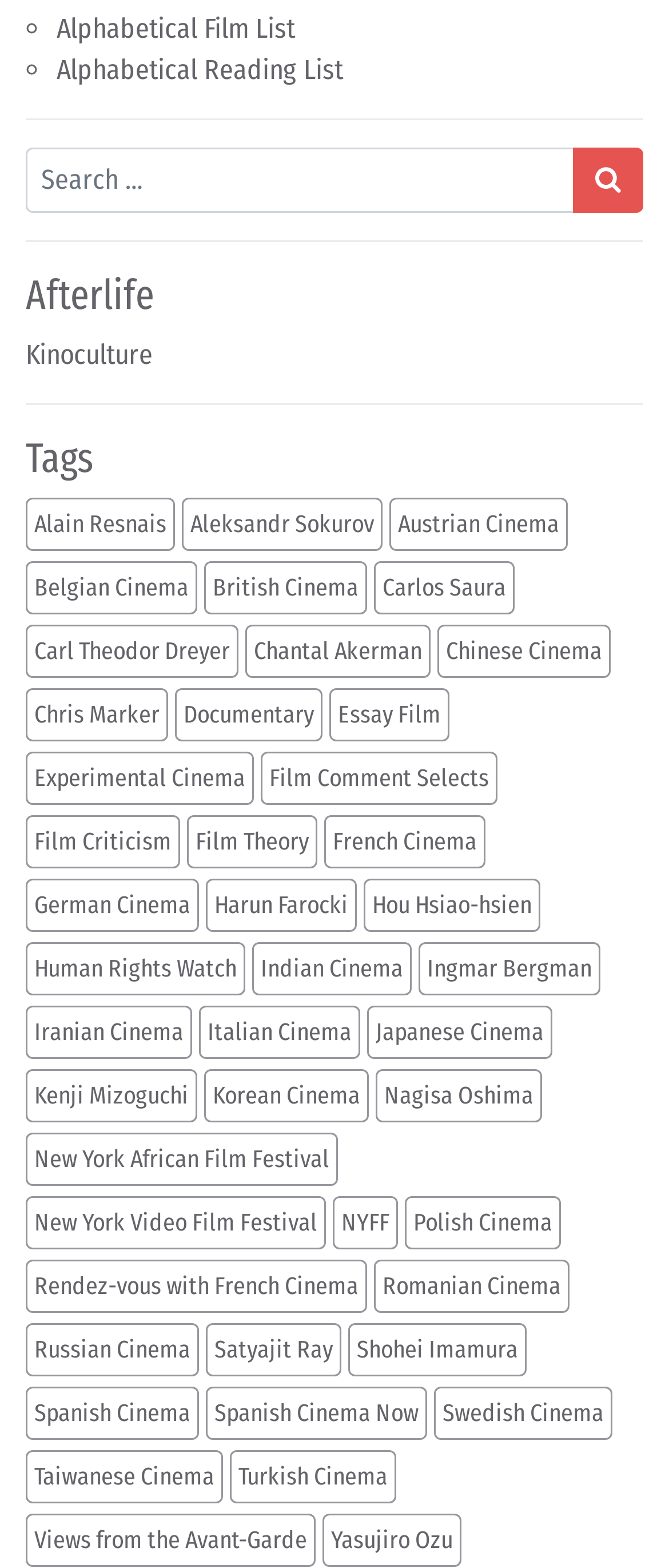Predict the bounding box for the UI component with the following description: "Film Comment Selects".

[0.39, 0.479, 0.744, 0.513]